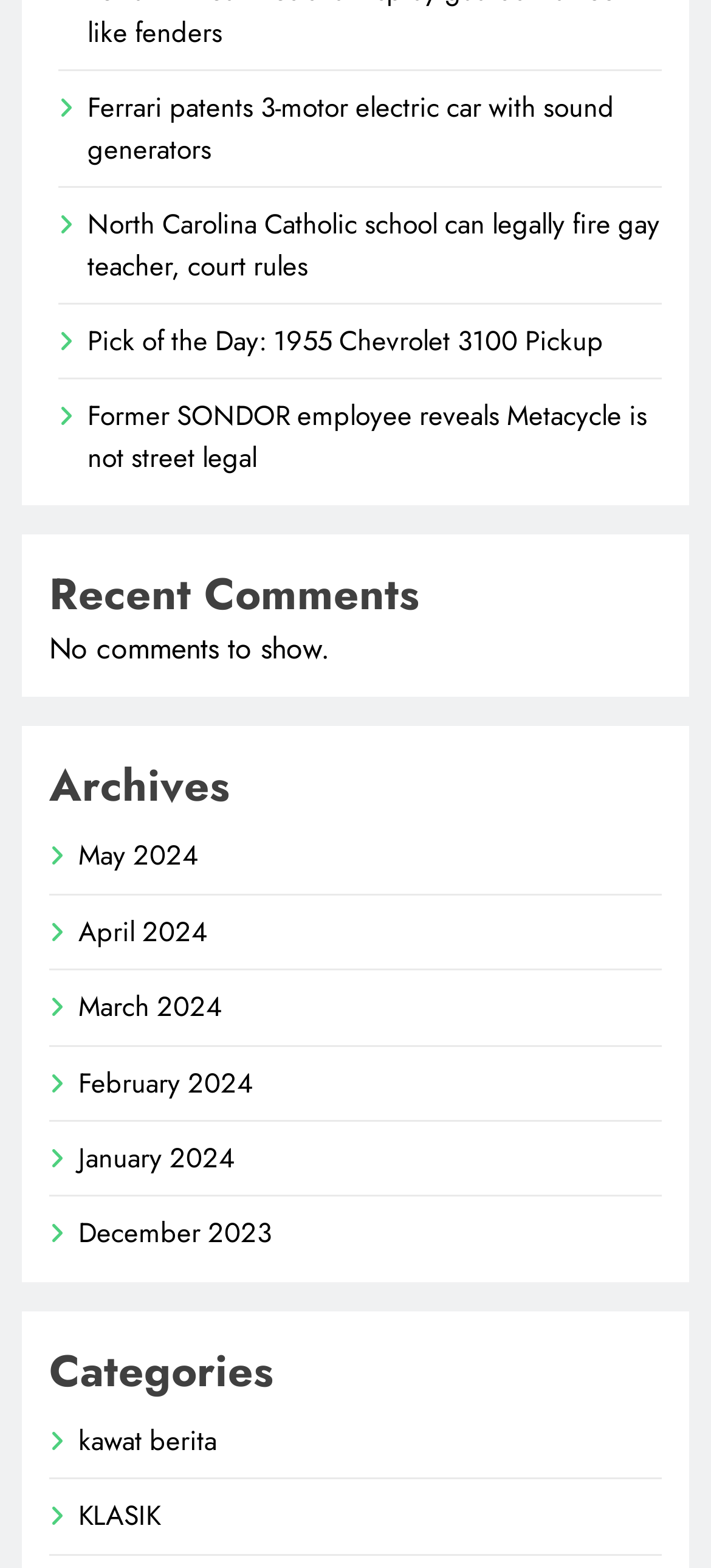Locate the bounding box coordinates of the element that should be clicked to fulfill the instruction: "Read Ferrari patents 3-motor electric car with sound generators".

[0.123, 0.056, 0.864, 0.108]